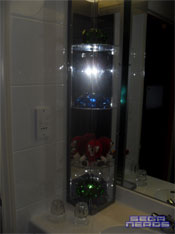What is the color of the tiled walls?
Examine the image closely and answer the question with as much detail as possible.

The caption describes the bathroom as 'sleek and modern, with white tiled walls', indicating that the walls are indeed white in color.